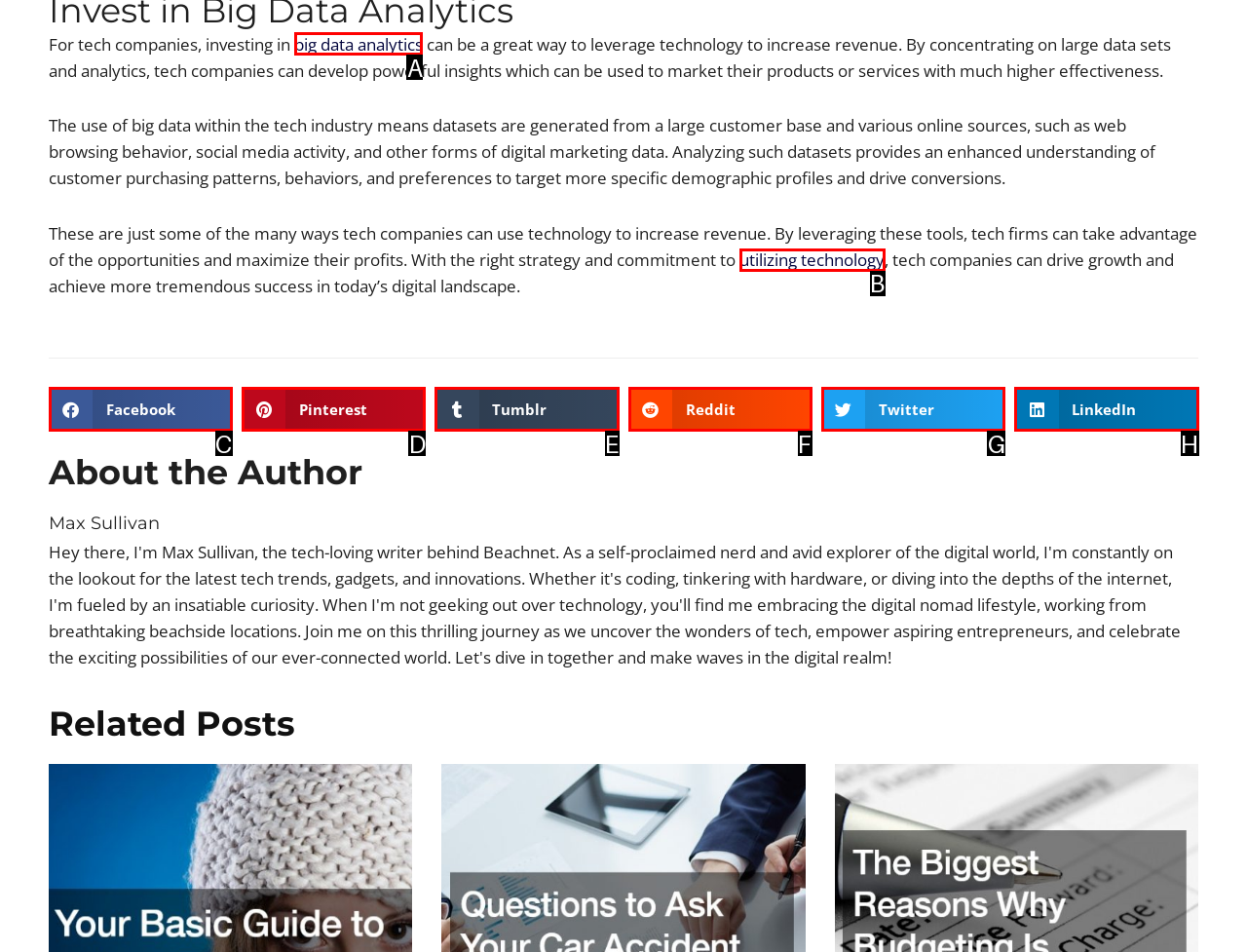What letter corresponds to the UI element to complete this task: Click on the link to learn about big data analytics
Answer directly with the letter.

A